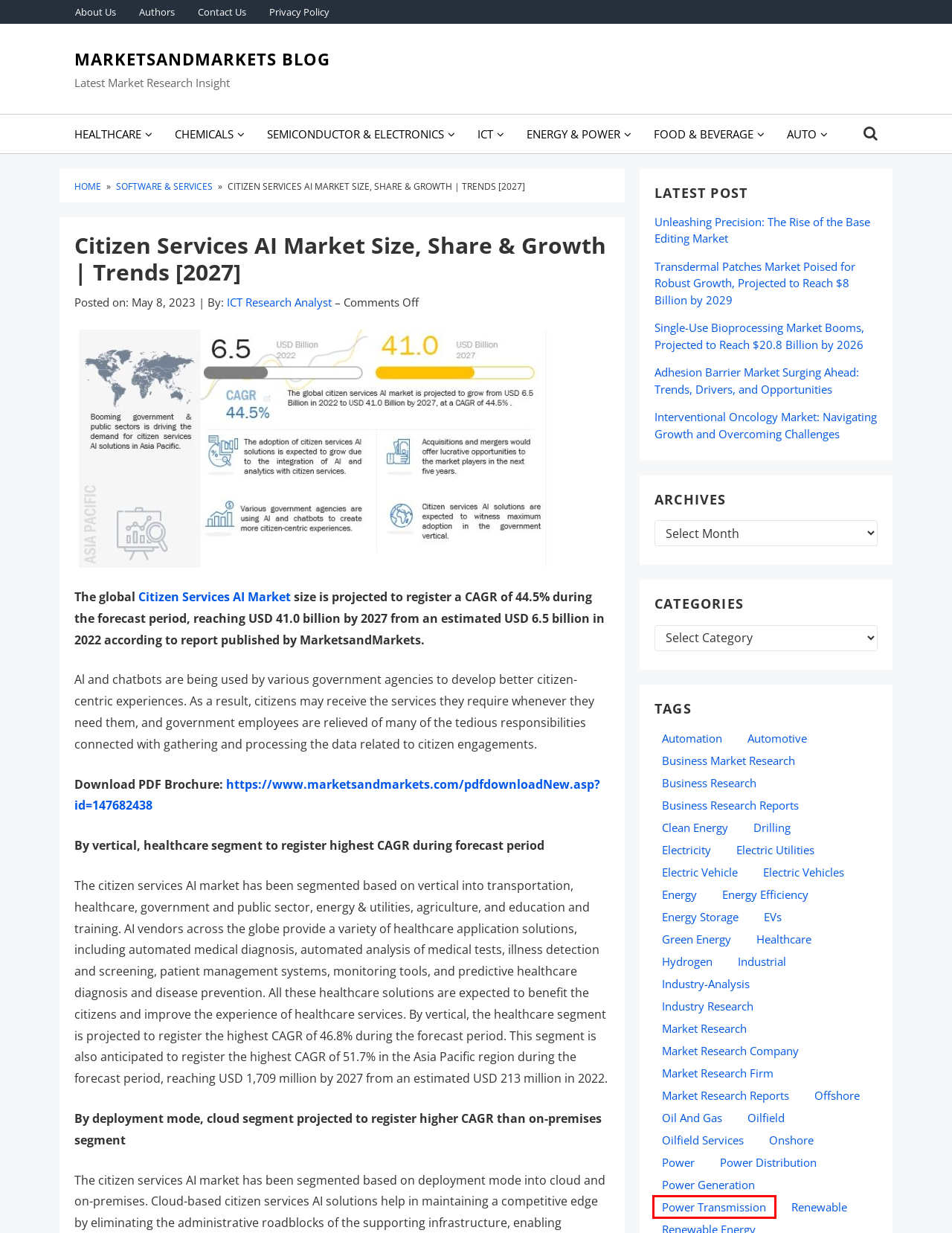Examine the screenshot of a webpage featuring a red bounding box and identify the best matching webpage description for the new page that results from clicking the element within the box. Here are the options:
A. market research Archives - MarketsandMarkets Blog
B. industry research Archives - MarketsandMarkets Blog
C. Automotive &Transportation Archives - MarketsandMarkets Blog
D. Electric Utilities Archives - MarketsandMarkets Blog
E. Offshore Archives - MarketsandMarkets Blog
F. oil and gas Archives - MarketsandMarkets Blog
G. Chemicals Archives - MarketsandMarkets Blog
H. Power Transmission Archives - MarketsandMarkets Blog

H